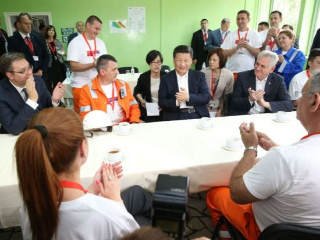What is the prominent leader doing in the image?
Offer a detailed and exhaustive answer to the question.

According to the caption, the prominent leader is 'smiling and interacting with those seated around him', suggesting that he is engaging with the other attendees in a friendly and approachable manner.